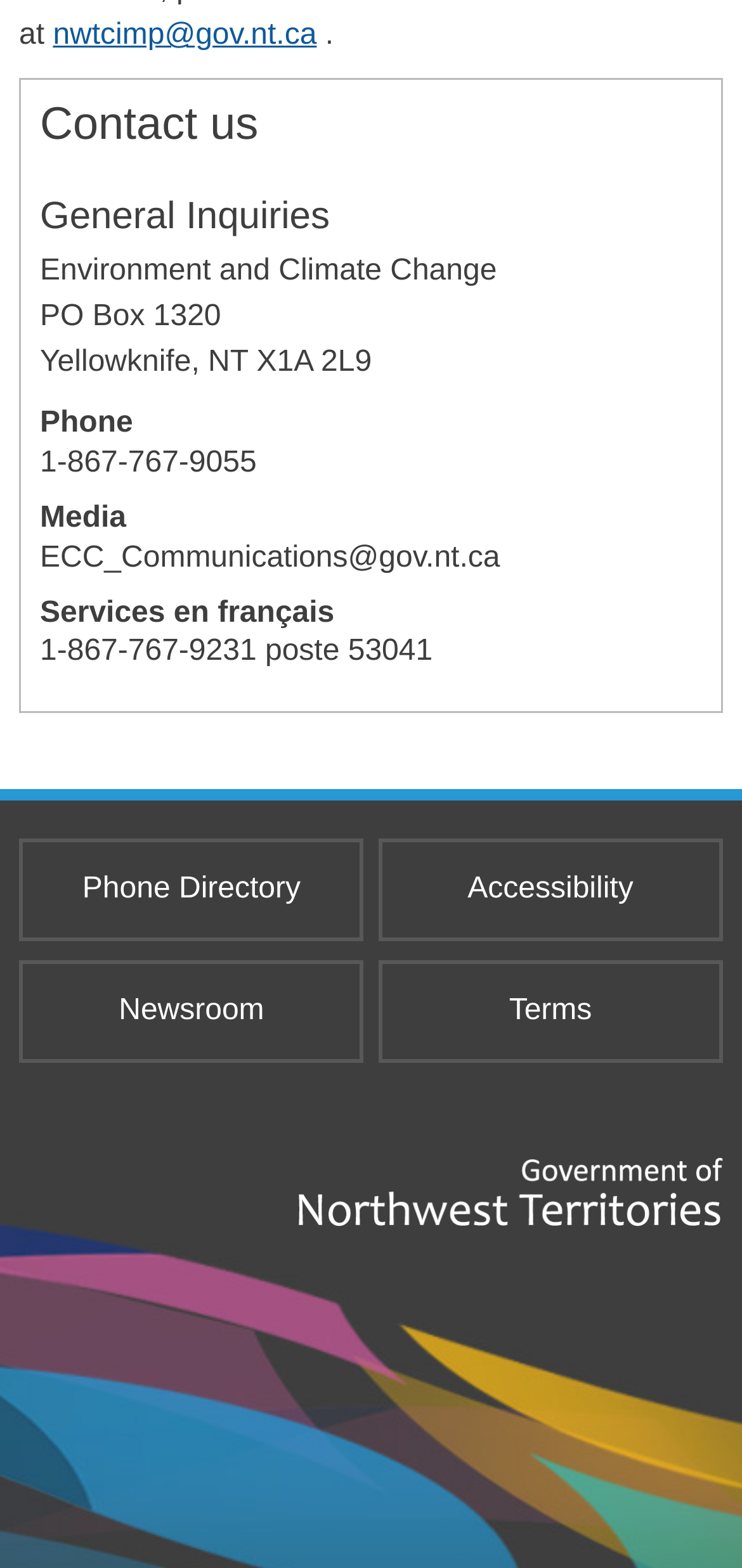What is the email address for media inquiries?
Based on the content of the image, thoroughly explain and answer the question.

I found the email address by looking at the 'Contact us' section, where it lists 'Media' with the corresponding email address 'ECC_Communications@gov.nt.ca'.